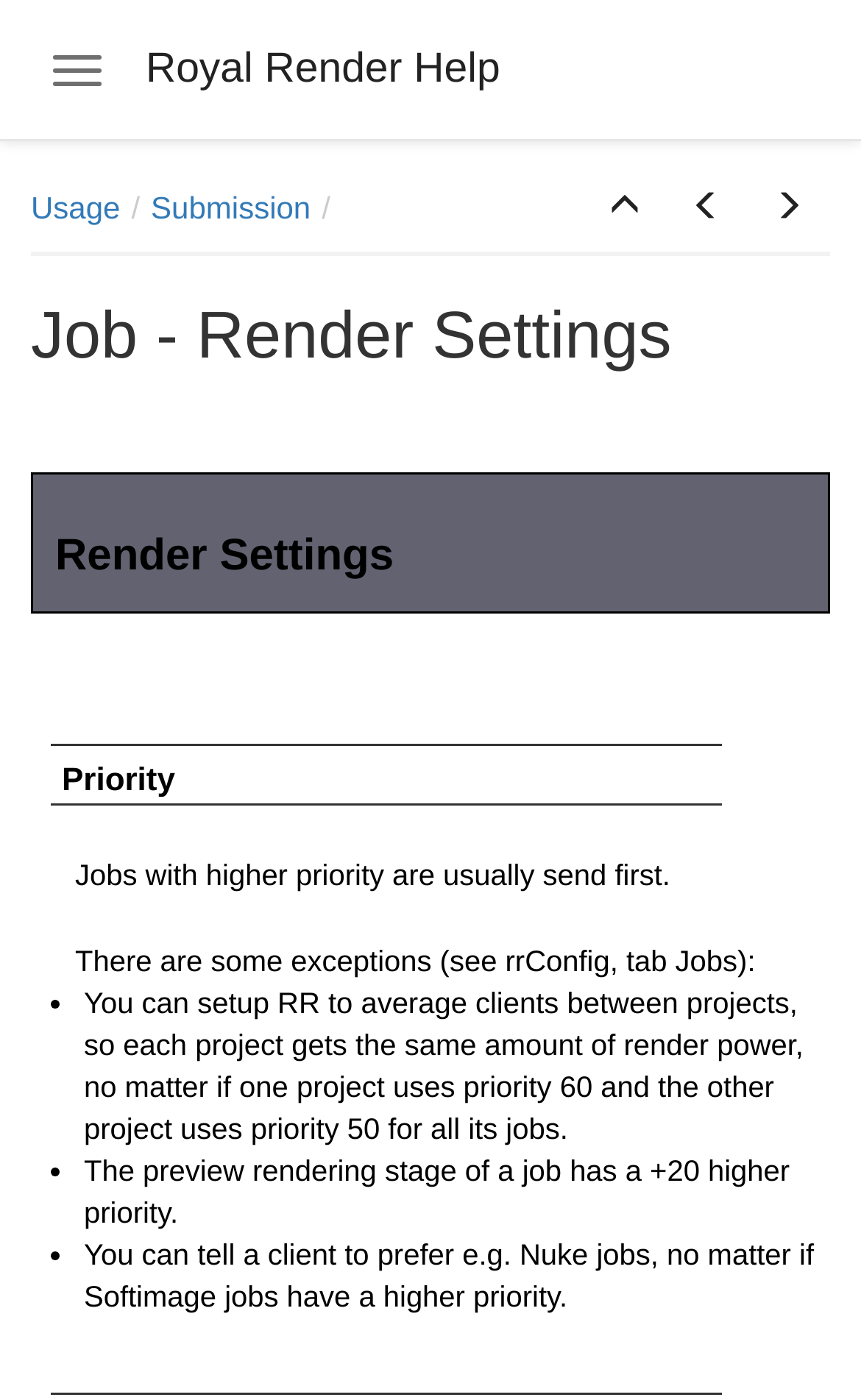Answer succinctly with a single word or phrase:
What is the relationship between priority 60 and priority 50?

No difference